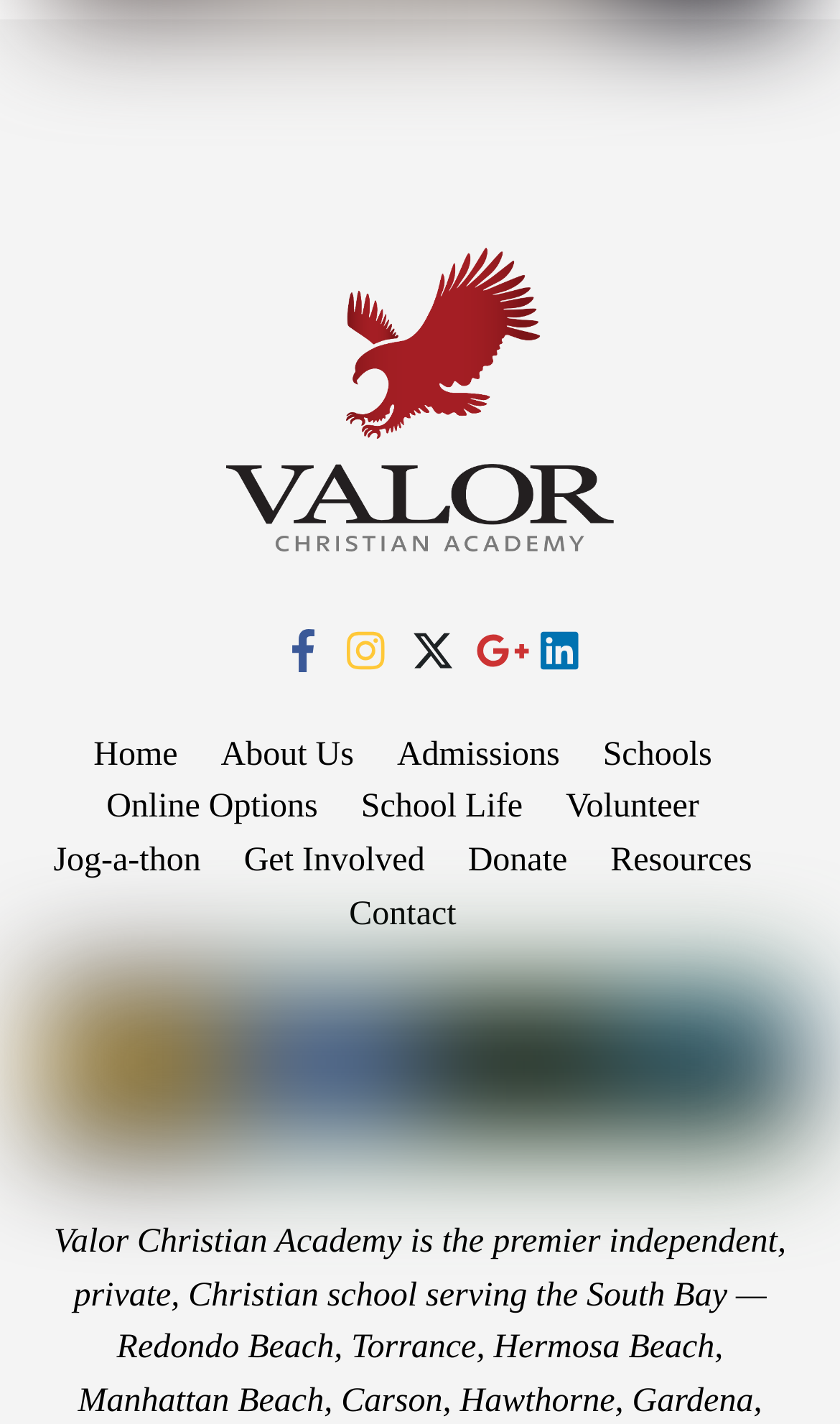Find the bounding box coordinates for the element that must be clicked to complete the instruction: "Contact the school". The coordinates should be four float numbers between 0 and 1, indicated as [left, top, right, bottom].

[0.416, 0.629, 0.543, 0.655]